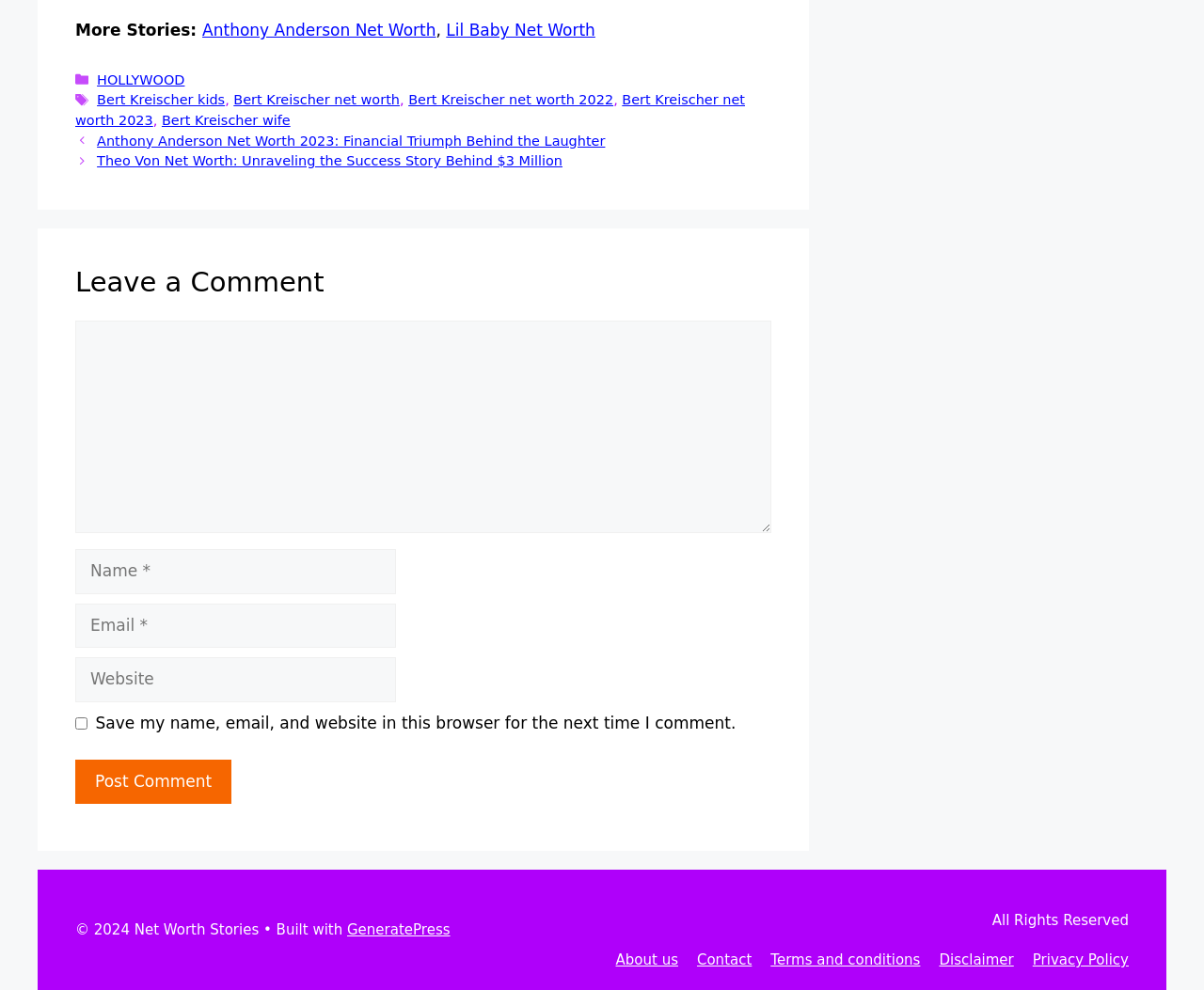Please identify the bounding box coordinates of the area I need to click to accomplish the following instruction: "Visit the 'About us' page".

[0.511, 0.961, 0.563, 0.978]